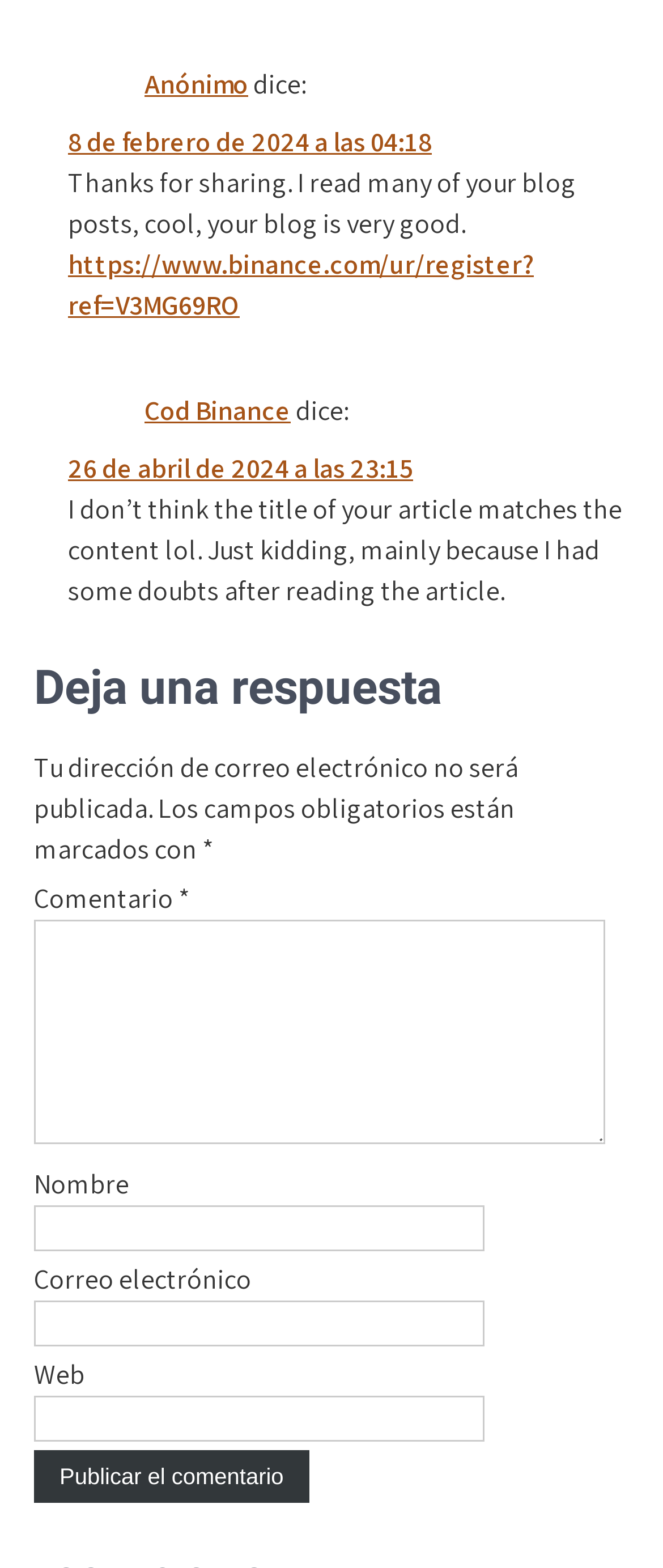How many comments are on this page?
Please use the visual content to give a single word or phrase answer.

2